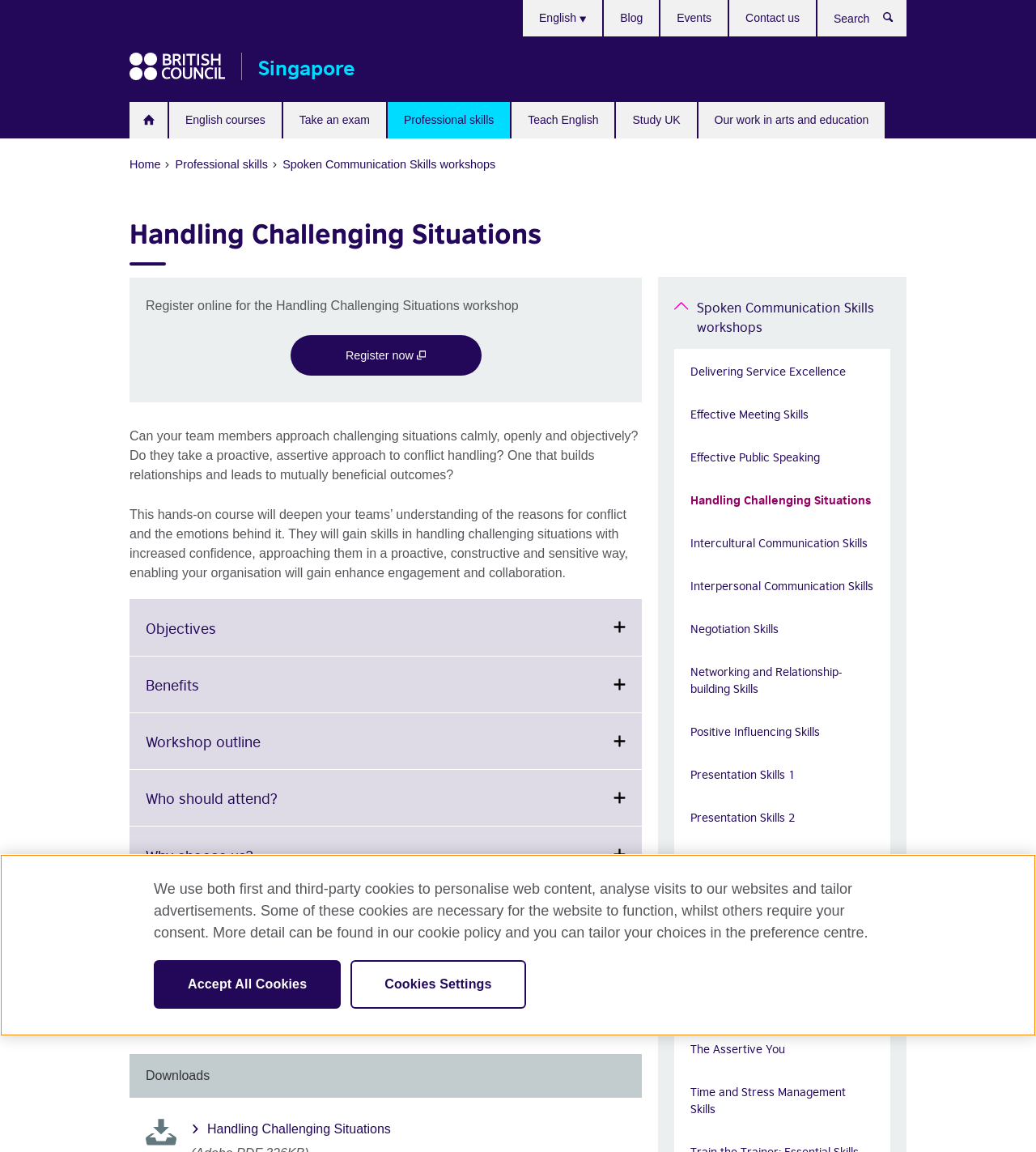Carefully observe the image and respond to the question with a detailed answer:
What is the name of the workshop?

I found the answer by looking at the heading 'Handling Challenging Situations' which is a subheading of the main heading 'Handling Conflict at Work | Dealing with difficult colleagues and customers | British Council Singapore'.